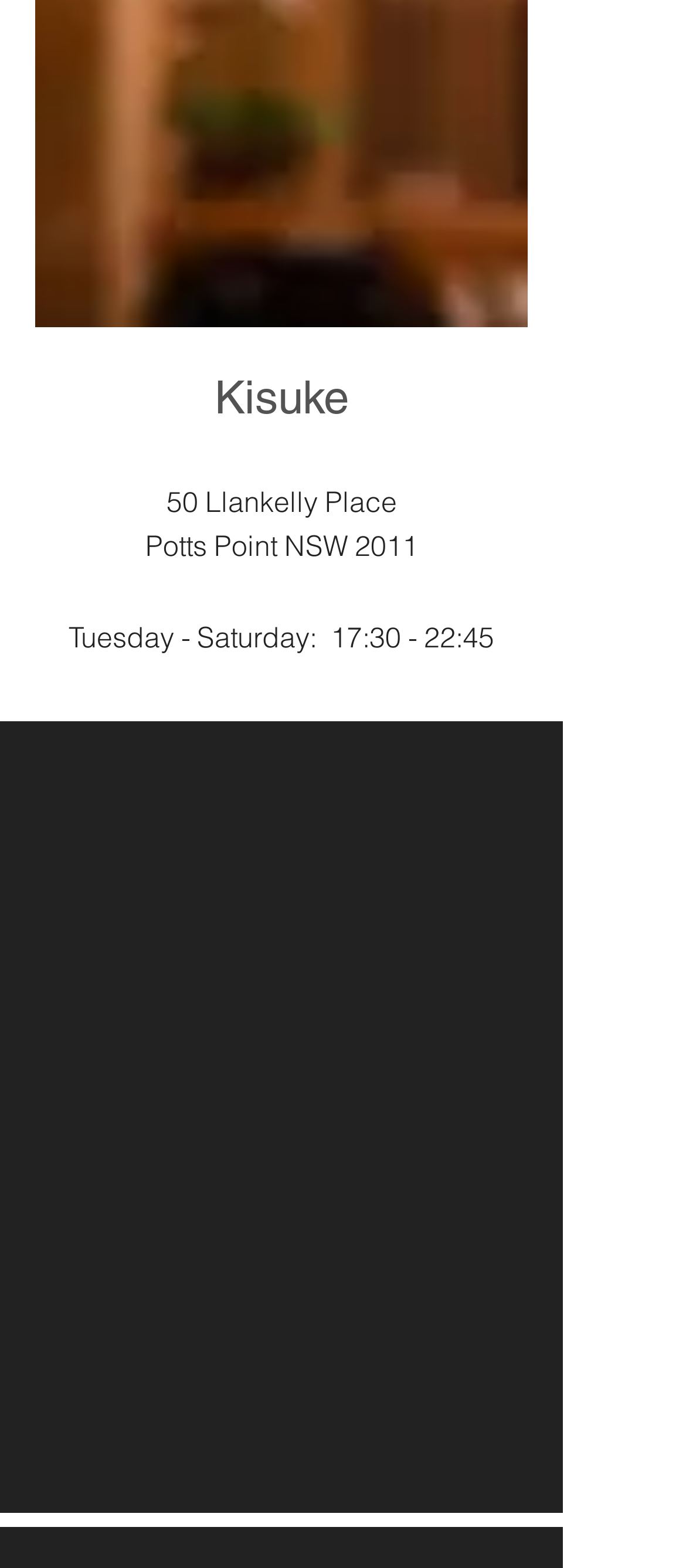What is the region displayed on the webpage?
Using the information presented in the image, please offer a detailed response to the question.

The region displayed on the webpage can be found in the region element with the text 'locations' at coordinates [0.0, 0.208, 0.821, 0.214].